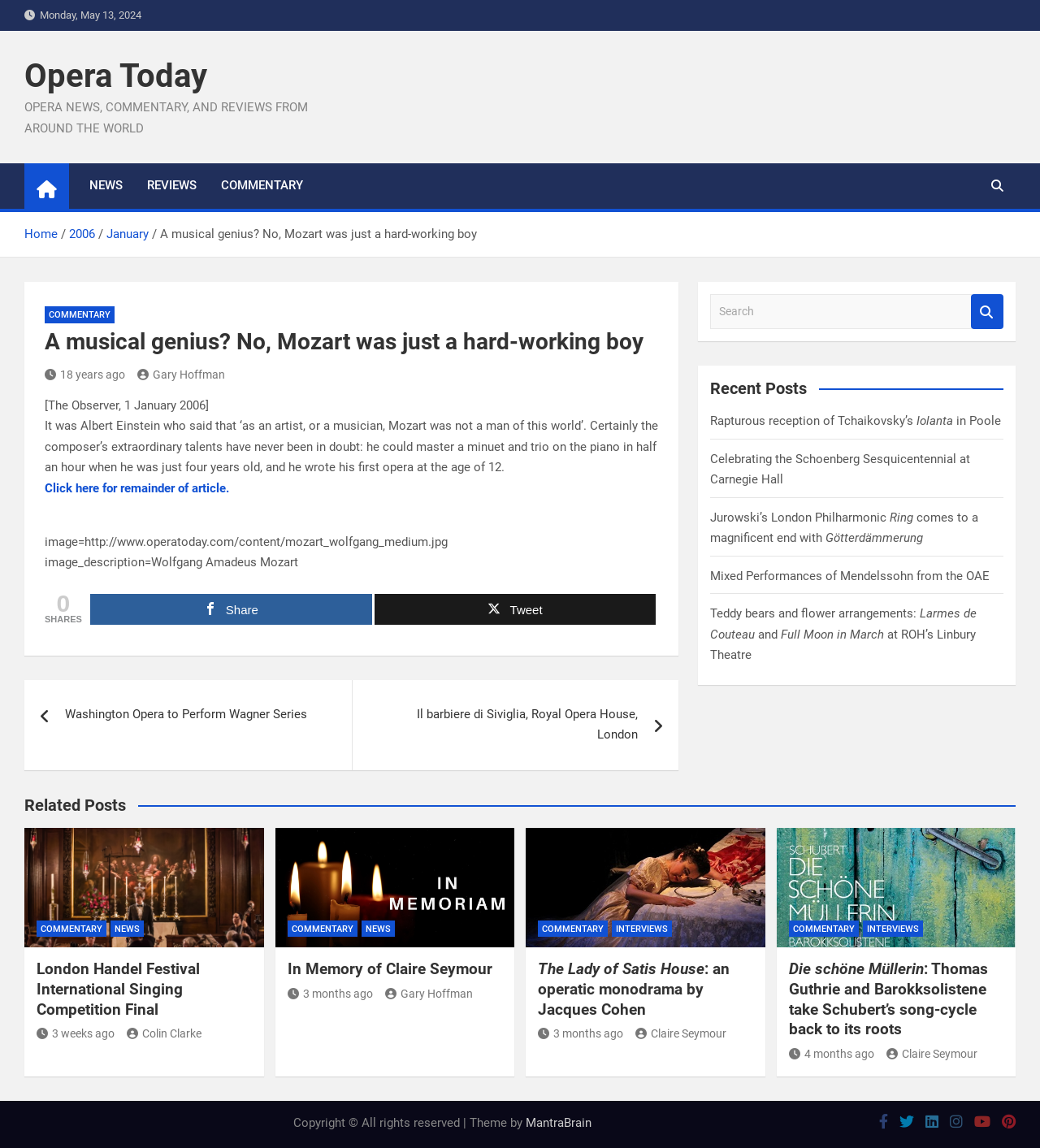Reply to the question with a single word or phrase:
What is the search function located?

Right sidebar